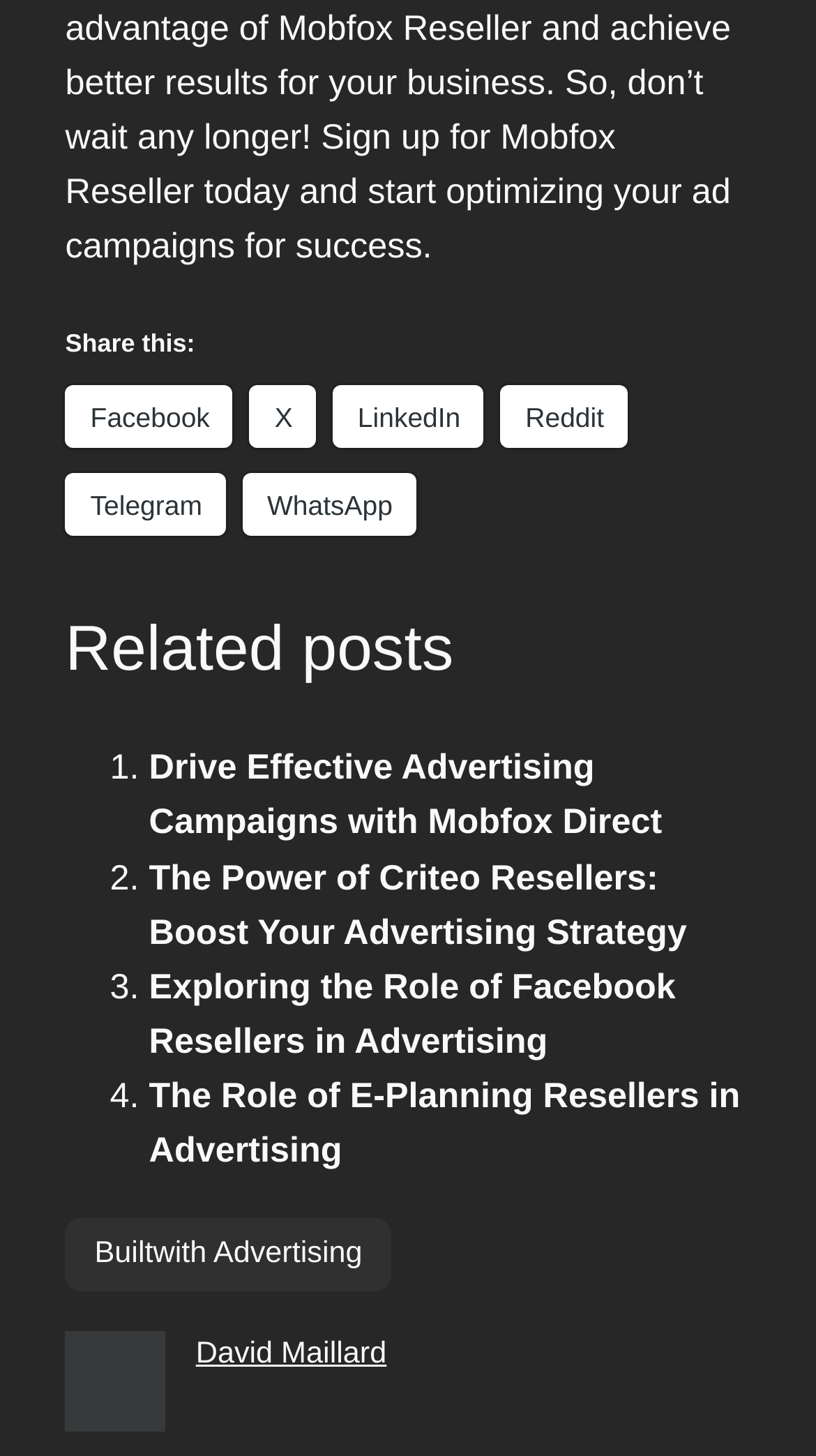What social media platforms can you share this with?
Offer a detailed and full explanation in response to the question.

I found a section on the webpage with the heading 'Share this:' and below it, there are links to various social media platforms, including Facebook, LinkedIn, Reddit, Telegram, and WhatsApp. This suggests that the user can share the content with these platforms.